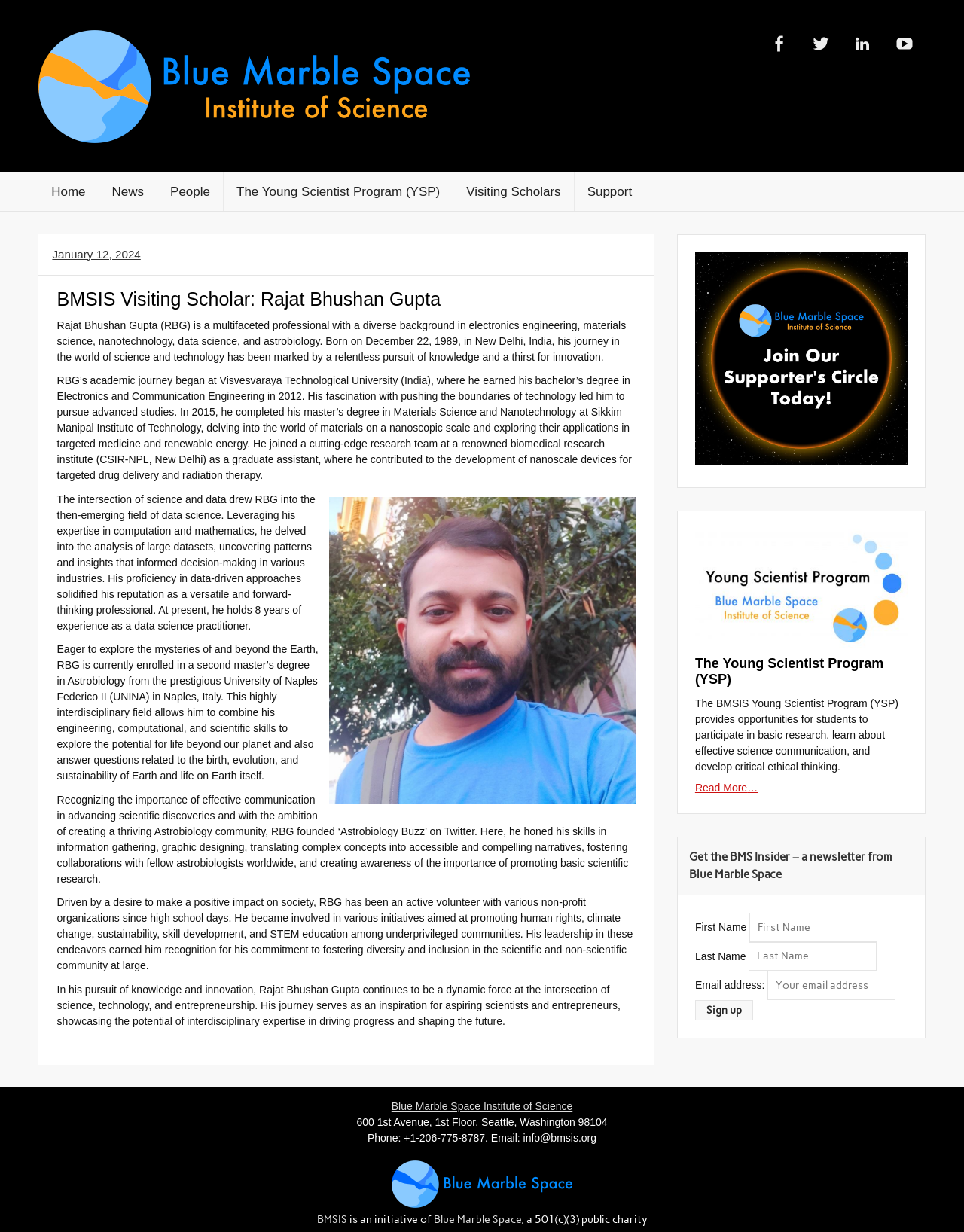Please locate the UI element described by "The Young Scientist Program (YSP)" and provide its bounding box coordinates.

[0.721, 0.429, 0.941, 0.559]